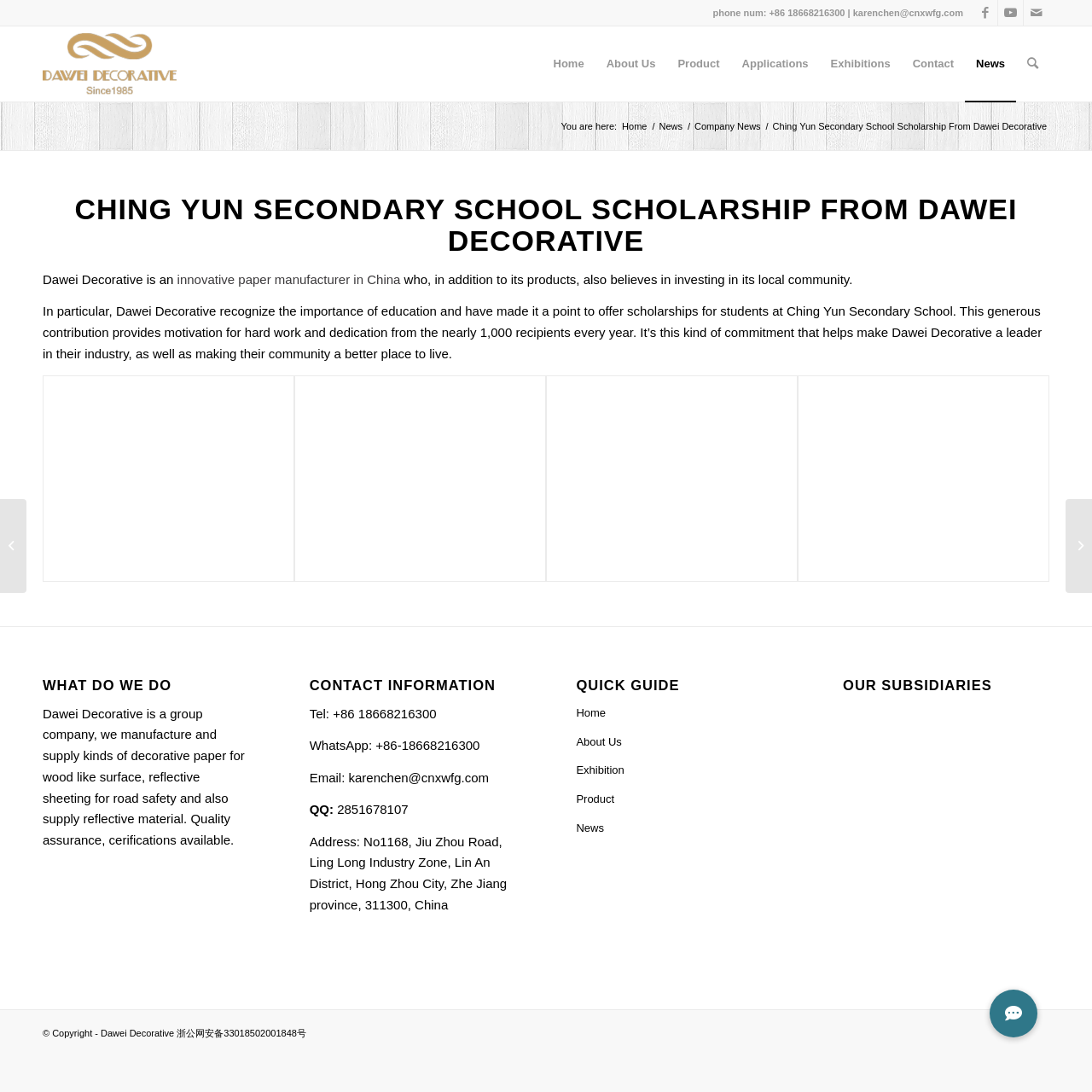Provide a brief response to the question using a single word or phrase: 
What is the company name of the scholarship provider?

Dawei Decorative